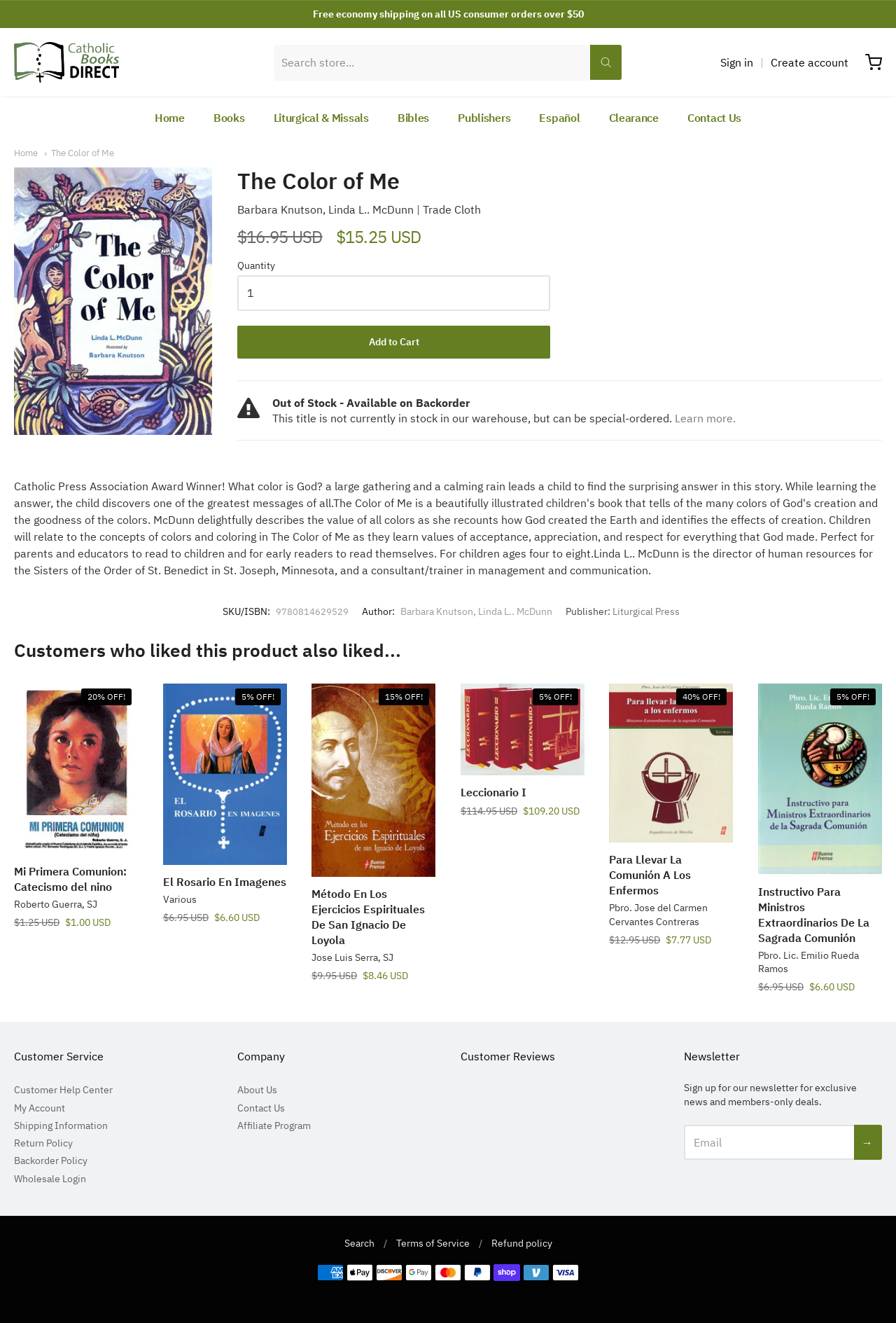What is the discount on the book 'Mi Primera Comunion: Catecismo del nino'?
Using the image as a reference, give an elaborate response to the question.

I found the discount on the book 'Mi Primera Comunion: Catecismo del nino' by looking at the product details section, where it is listed as '20% OFF!'.